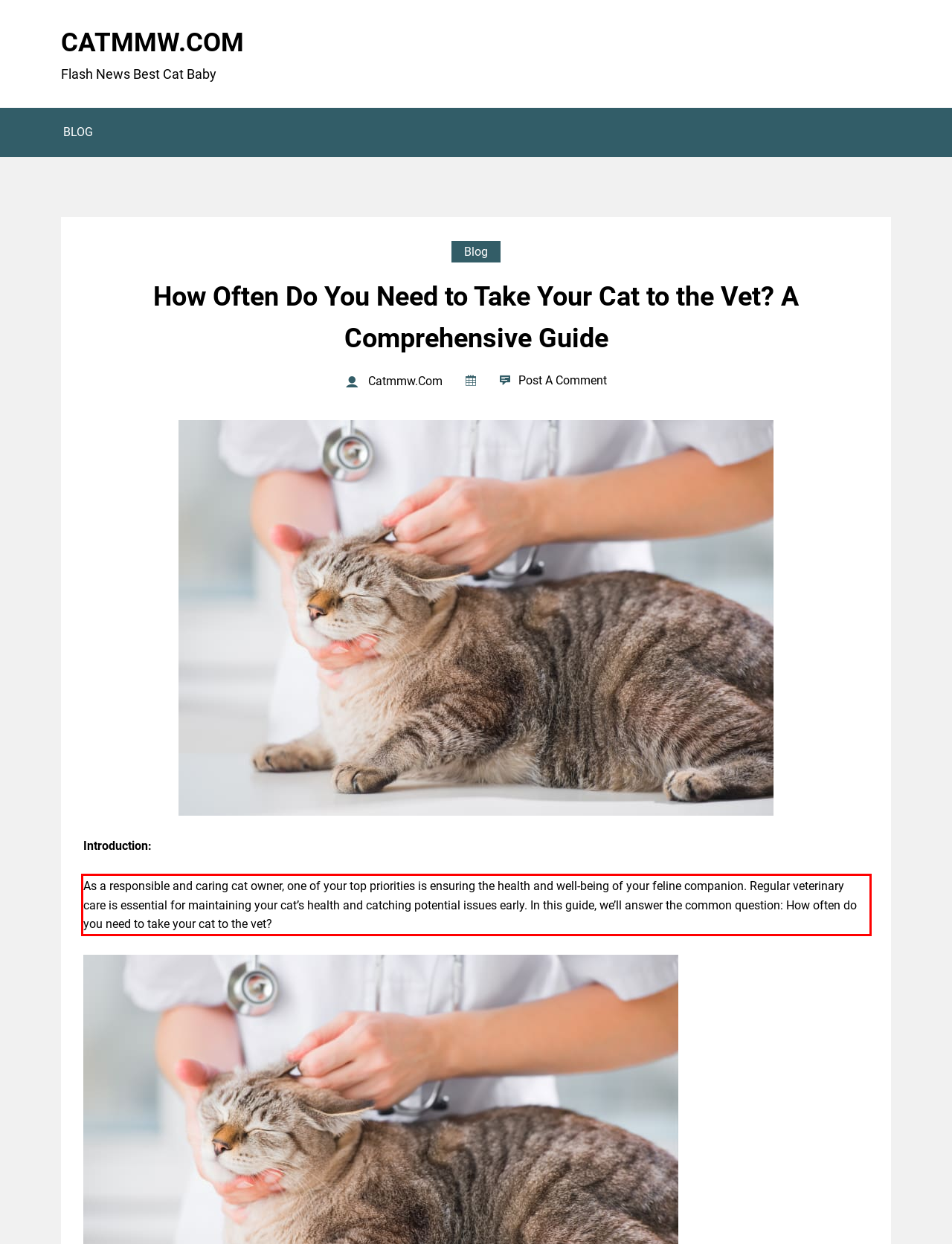Using the provided screenshot of a webpage, recognize and generate the text found within the red rectangle bounding box.

As a responsible and caring cat owner, one of your top priorities is ensuring the health and well-being of your feline companion. Regular veterinary care is essential for maintaining your cat’s health and catching potential issues early. In this guide, we’ll answer the common question: How often do you need to take your cat to the vet?